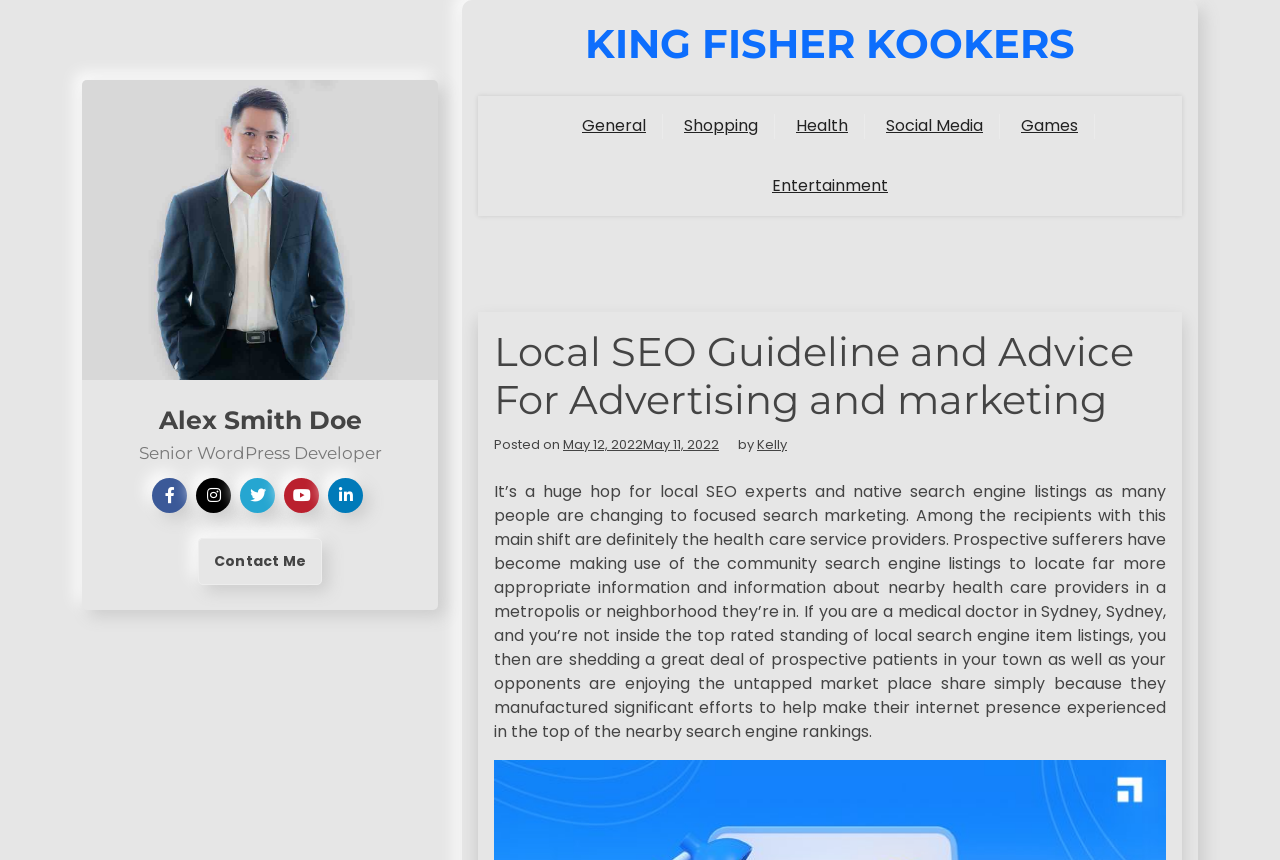Can you determine the bounding box coordinates of the area that needs to be clicked to fulfill the following instruction: "Contact the author"?

[0.155, 0.626, 0.252, 0.681]